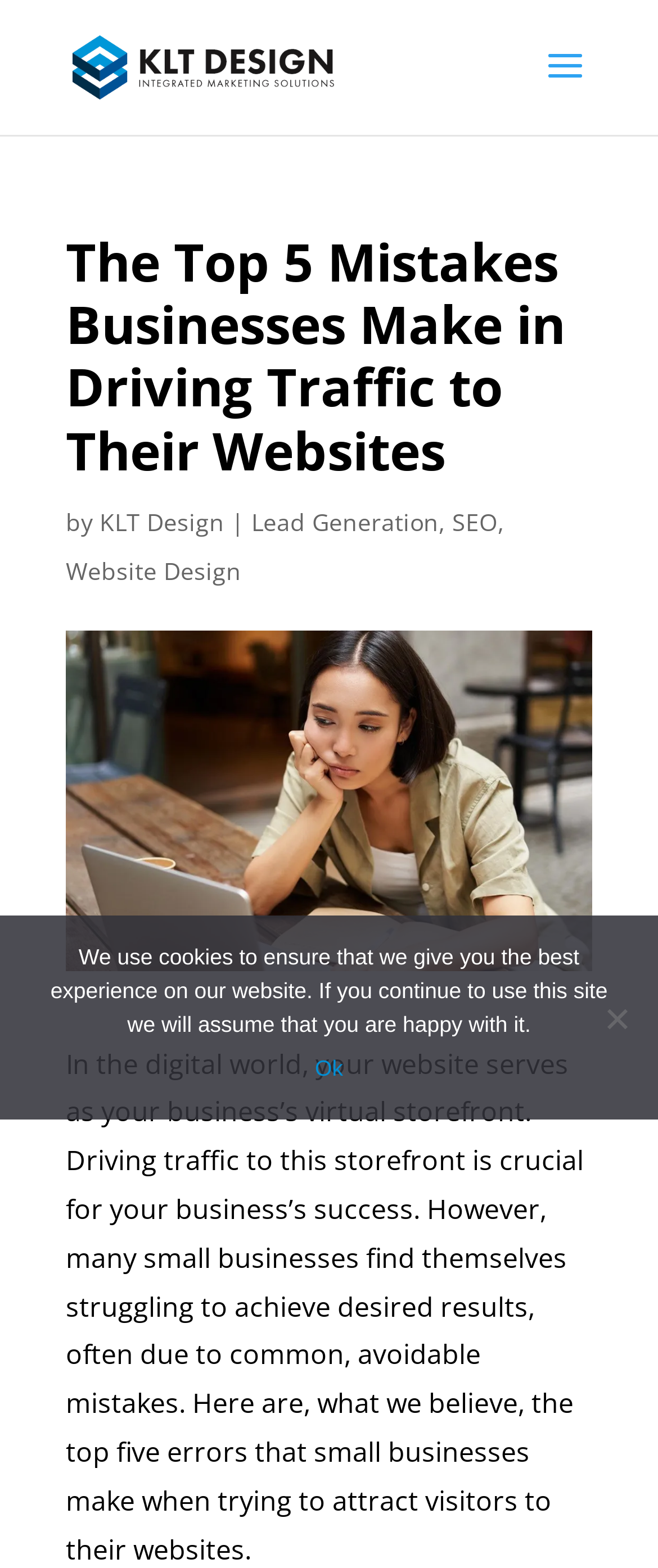What is the main topic of the article?
Please respond to the question with as much detail as possible.

The main topic of the article is the common mistakes small businesses make when trying to drive traffic to their websites. This is evident from the title of the article 'The Top 5 Mistakes Businesses Make in Driving Traffic to Their Websites' and the text that follows, which explains these mistakes in detail.